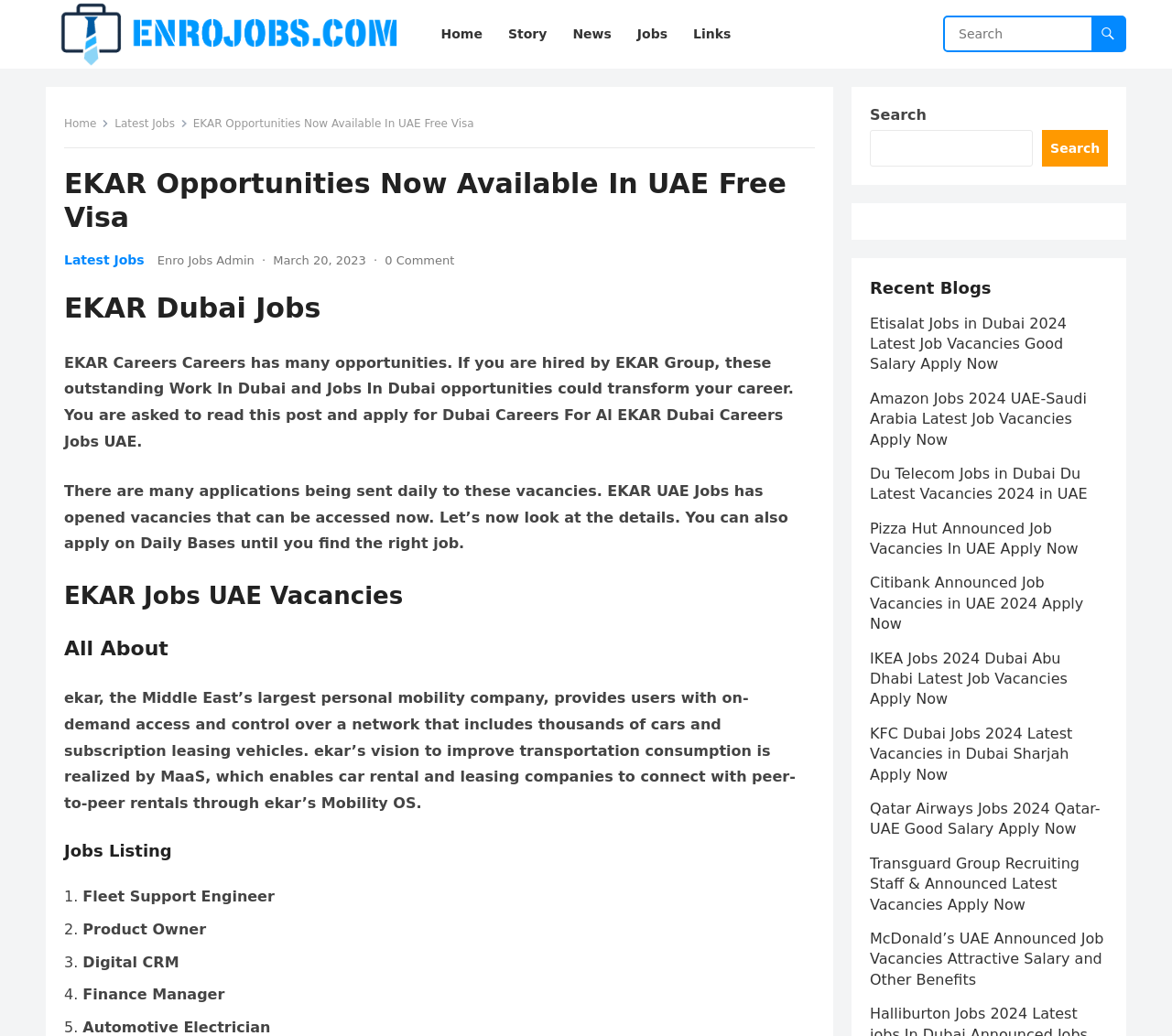Locate the bounding box coordinates of the clickable element to fulfill the following instruction: "Read the 'EKAR Opportunities Now Available In UAE Free Visa' article". Provide the coordinates as four float numbers between 0 and 1 in the format [left, top, right, bottom].

[0.165, 0.113, 0.404, 0.125]